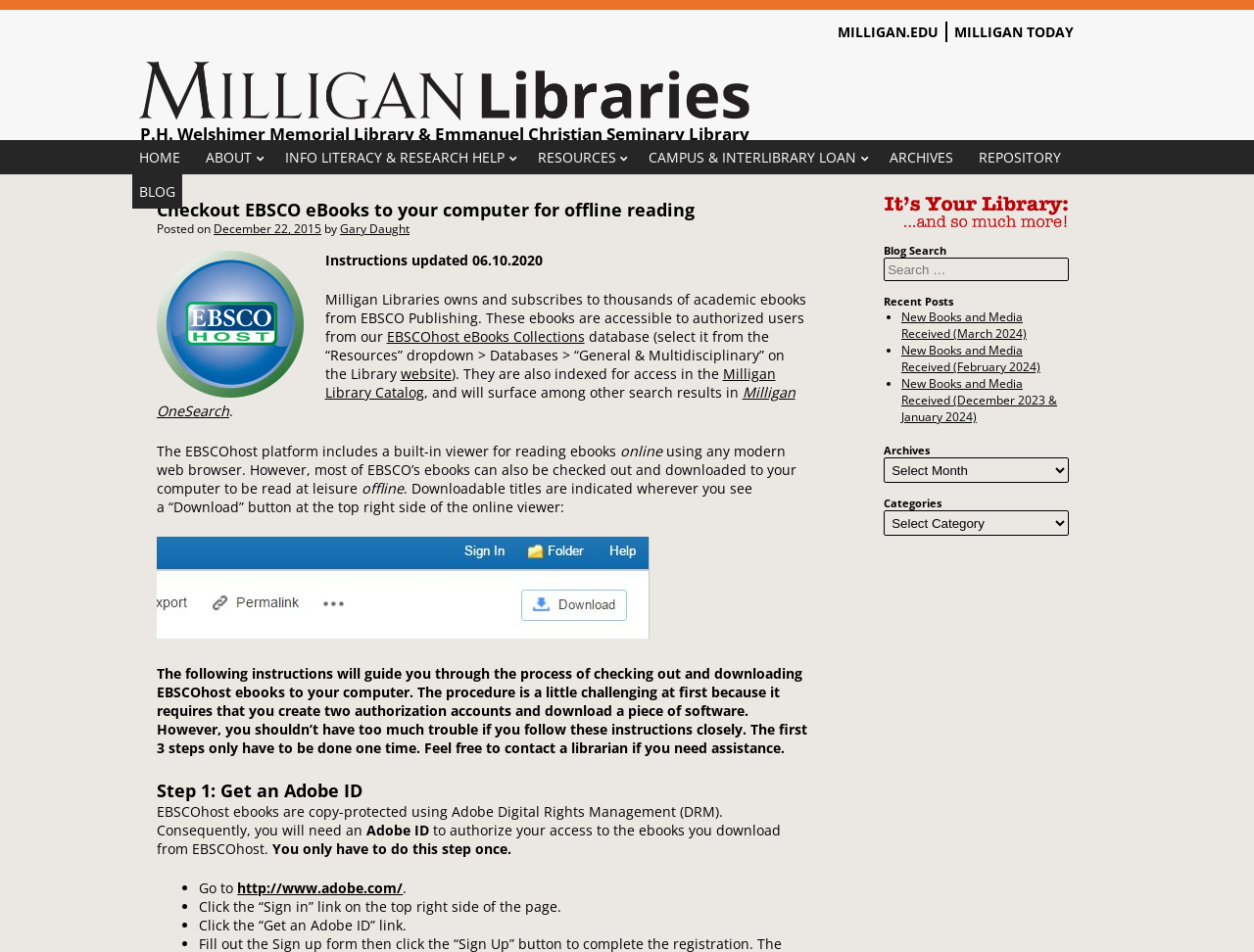Please predict the bounding box coordinates (top-left x, top-left y, bottom-right x, bottom-right y) for the UI element in the screenshot that fits the description: Skip to content

[0.105, 0.148, 0.183, 0.168]